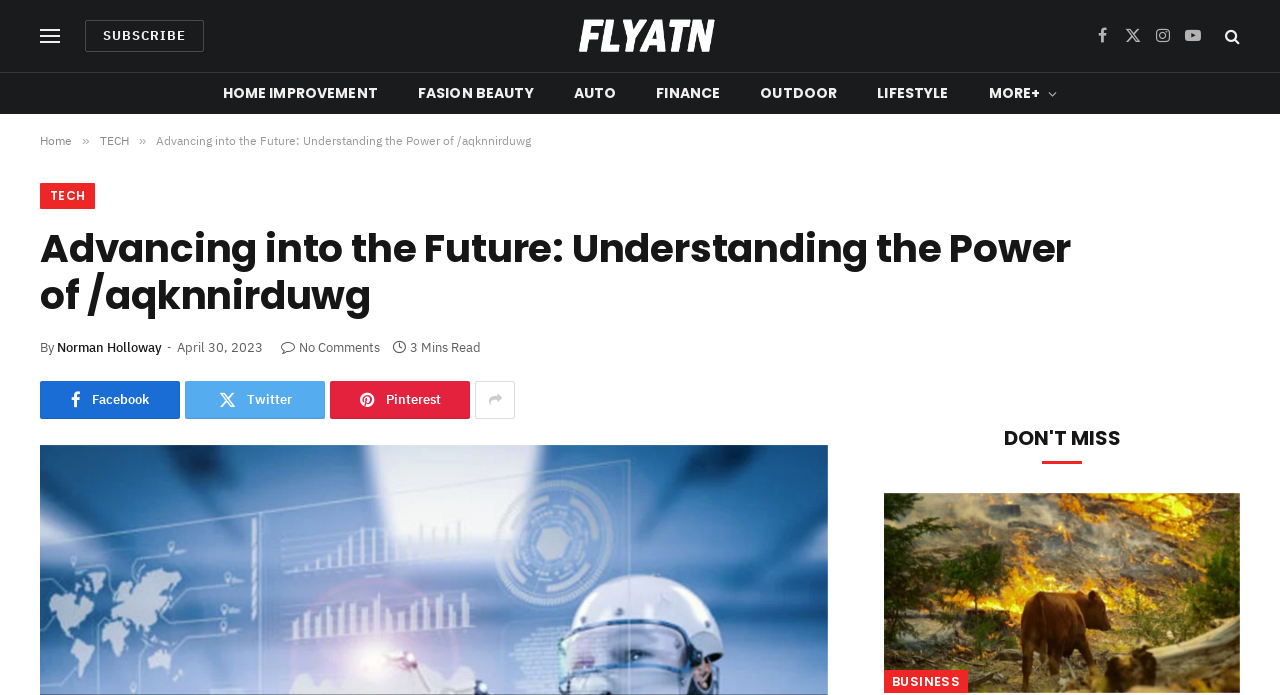Using the given description, provide the bounding box coordinates formatted as (top-left x, top-left y, bottom-right x, bottom-right y), with all values being floating point numbers between 0 and 1. Description: FINANCE

[0.497, 0.105, 0.578, 0.164]